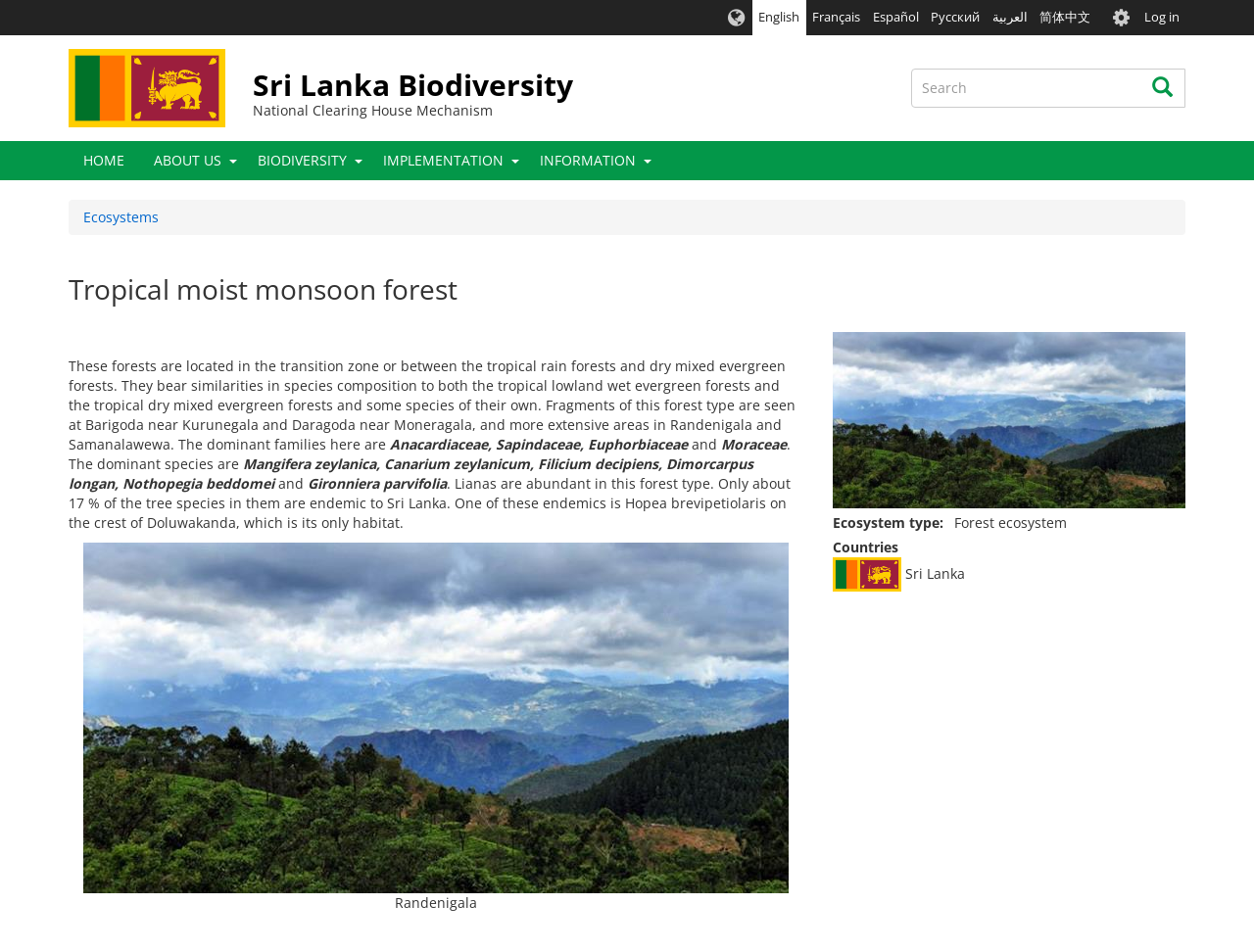Reply to the question with a single word or phrase:
What is the country where the tropical moist monsoon forest is located?

Sri Lanka